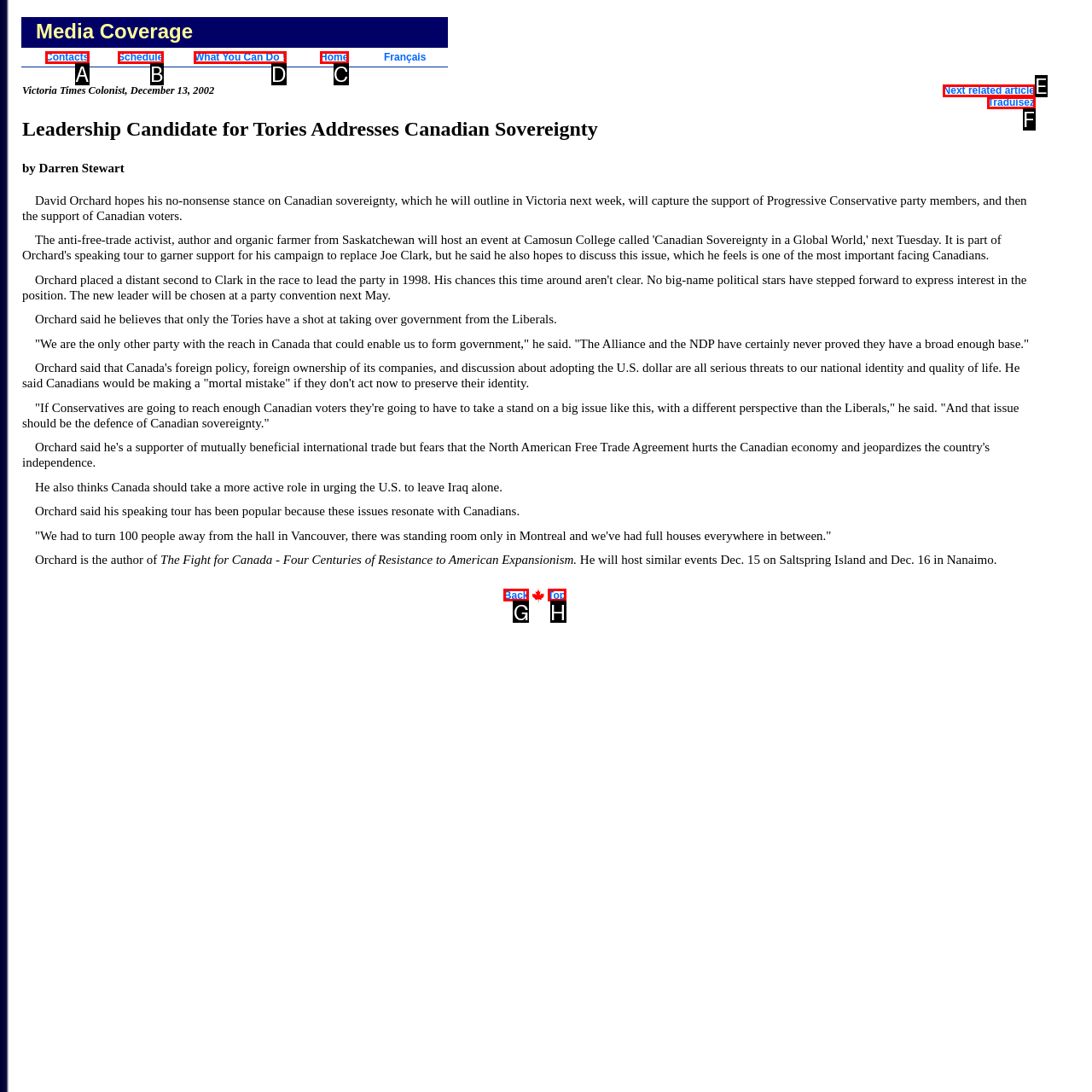Which option should be clicked to execute the task: Click the 'What You Can Do!' link?
Reply with the letter of the chosen option.

D